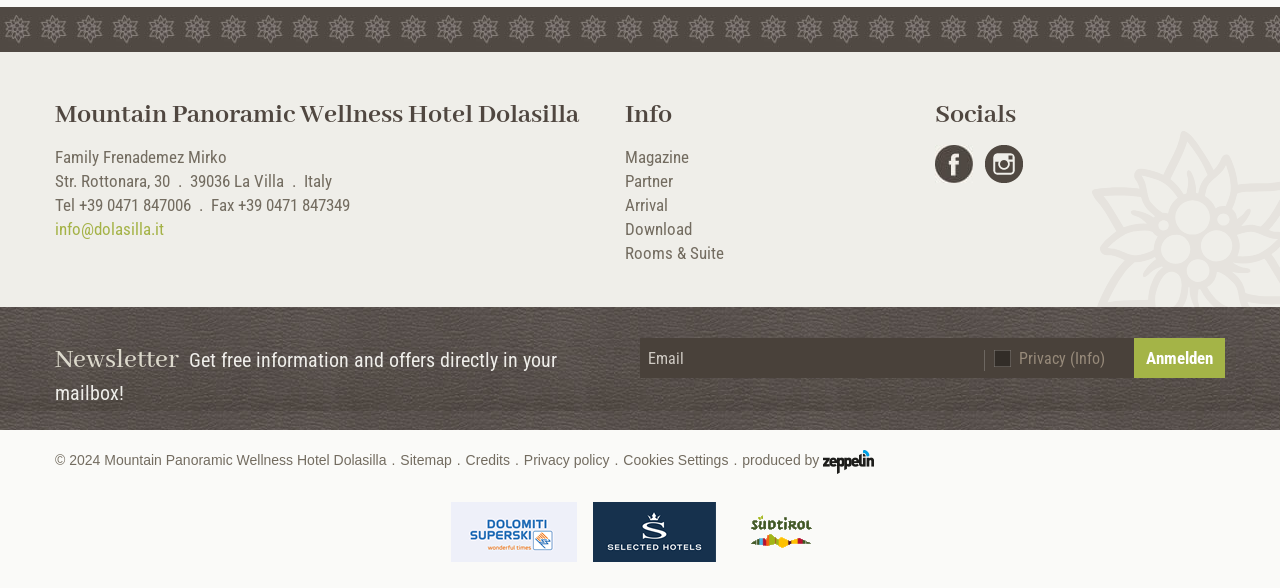Determine the bounding box coordinates of the clickable region to carry out the instruction: "Click the 'Sitemap' link".

[0.313, 0.764, 0.353, 0.801]